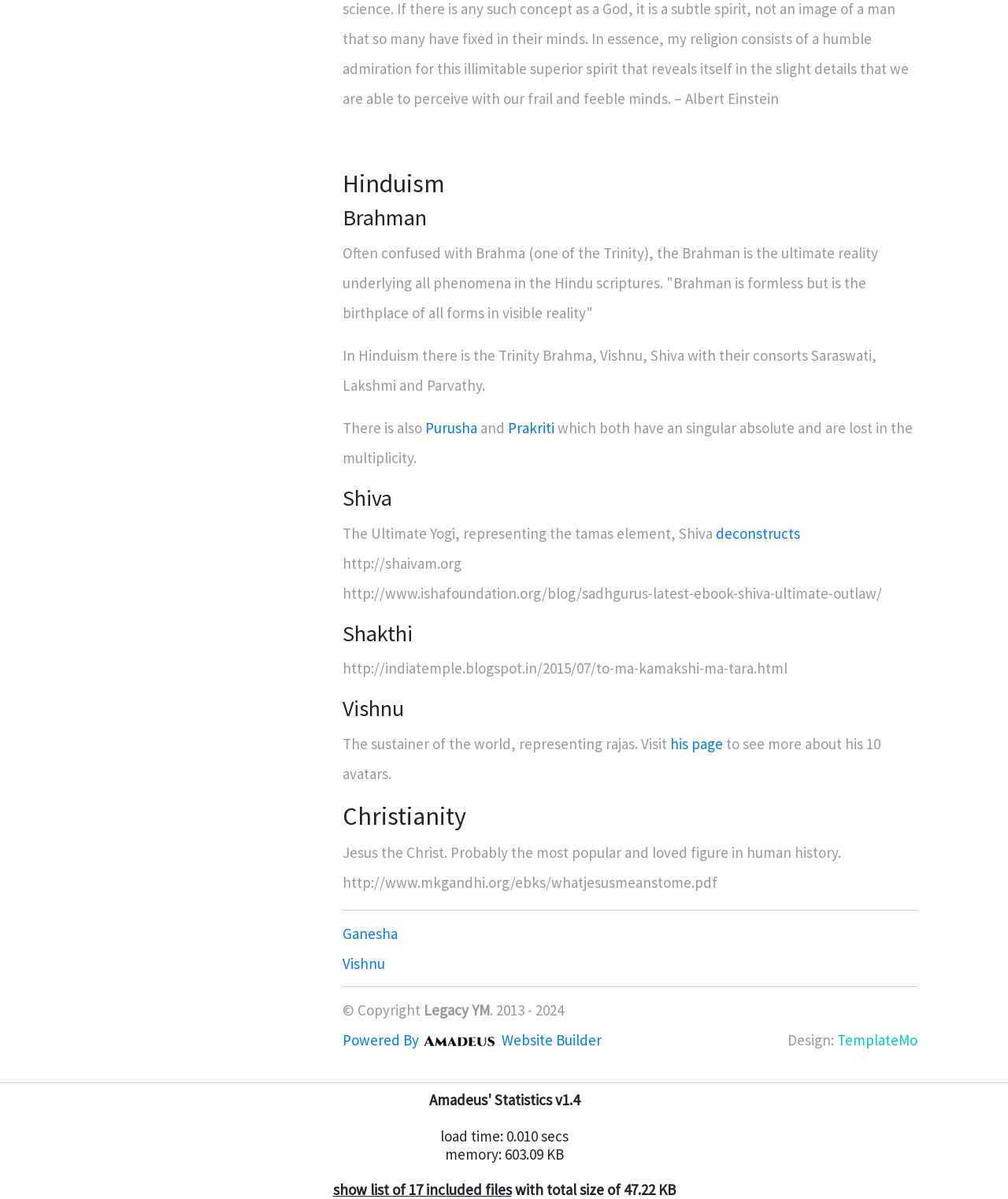Answer the question with a brief word or phrase:
Who is Jesus in Christianity?

The Christ